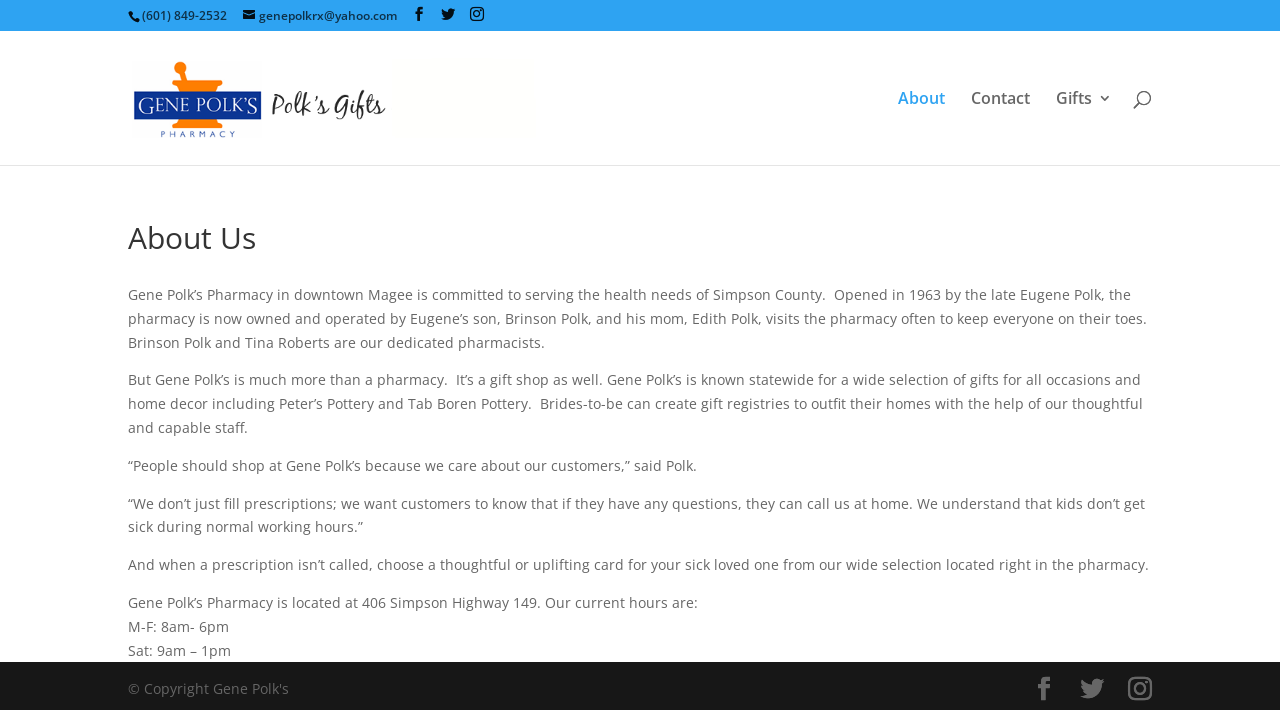Examine the image carefully and respond to the question with a detailed answer: 
What is the name of the pharmacy owner?

I found the name of the pharmacy owner by reading the StaticText element that mentions 'Brinson Polk, and his mom, Edith Polk, visits the pharmacy often to keep everyone on their toes.' This indicates that Brinson Polk is the owner of the pharmacy.